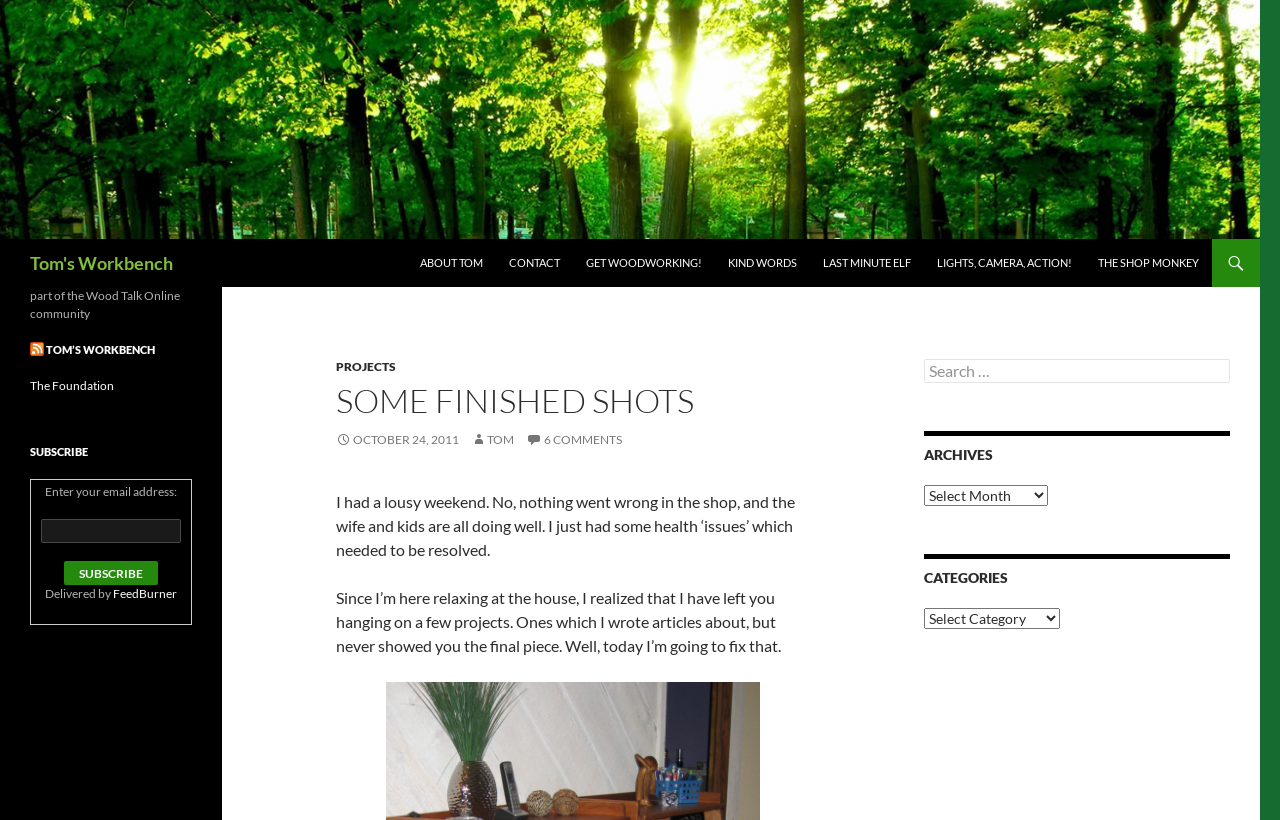Please find the bounding box coordinates in the format (top-left x, top-left y, bottom-right x, bottom-right y) for the given element description. Ensure the coordinates are floating point numbers between 0 and 1. Description: Projects

[0.262, 0.438, 0.309, 0.456]